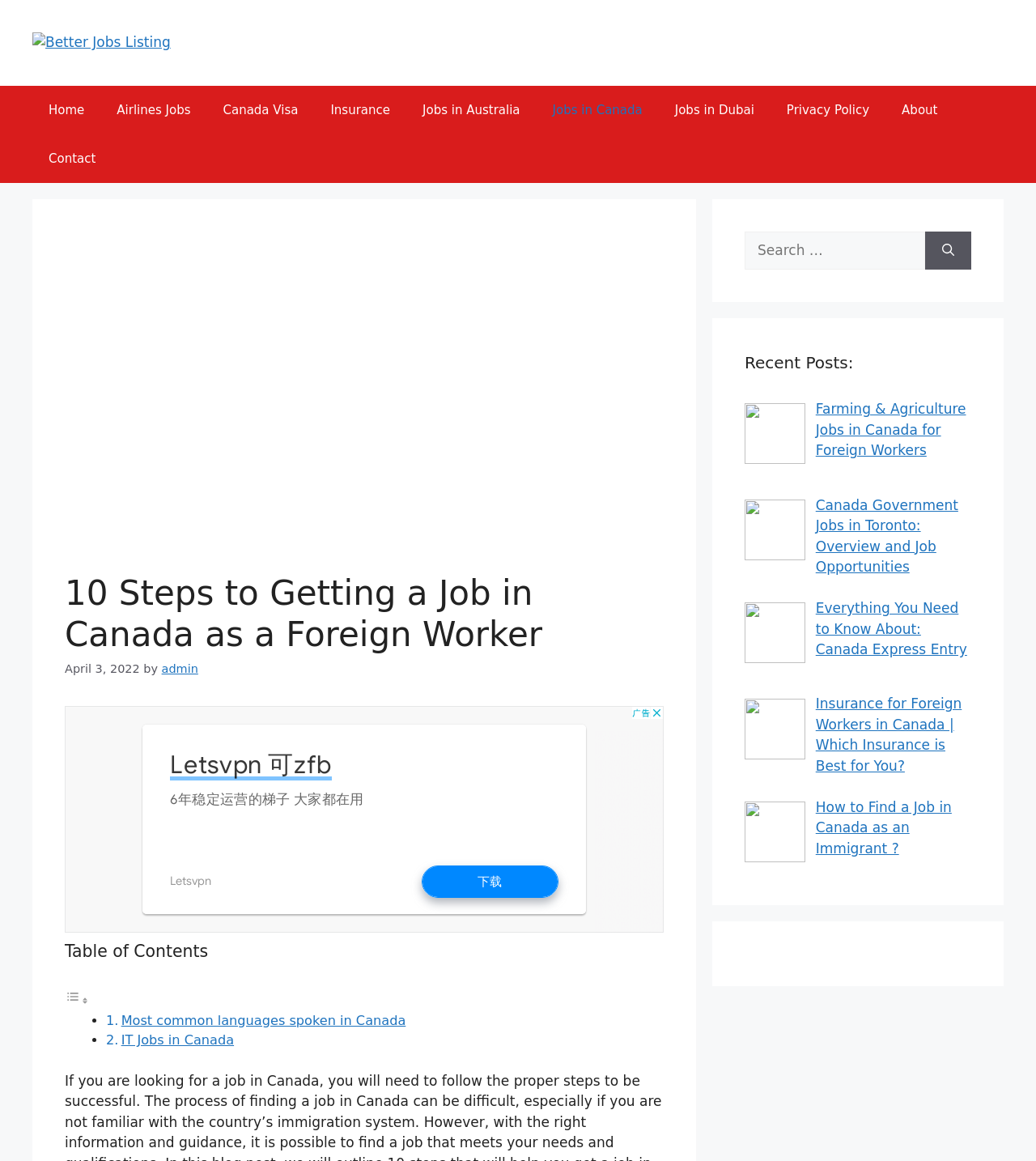Provide the bounding box coordinates of the HTML element described by the text: "Department Website". The coordinates should be in the format [left, top, right, bottom] with values between 0 and 1.

None